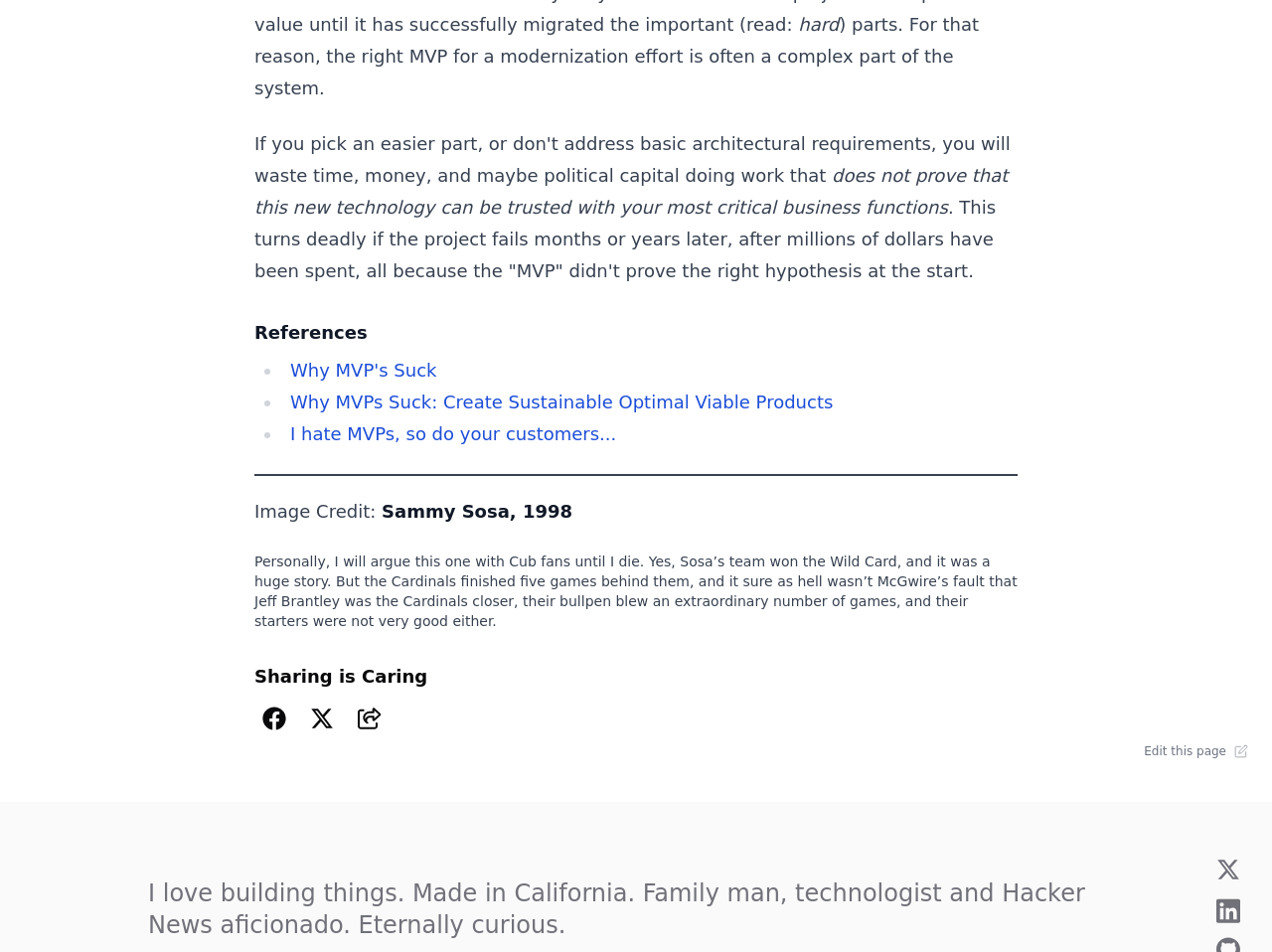What is the author's profession?
Provide a detailed answer to the question using information from the image.

The author's profession can be determined by reading the text at the bottom of the webpage, which describes the author as a 'Family man, technologist and Hacker News aficionado.'